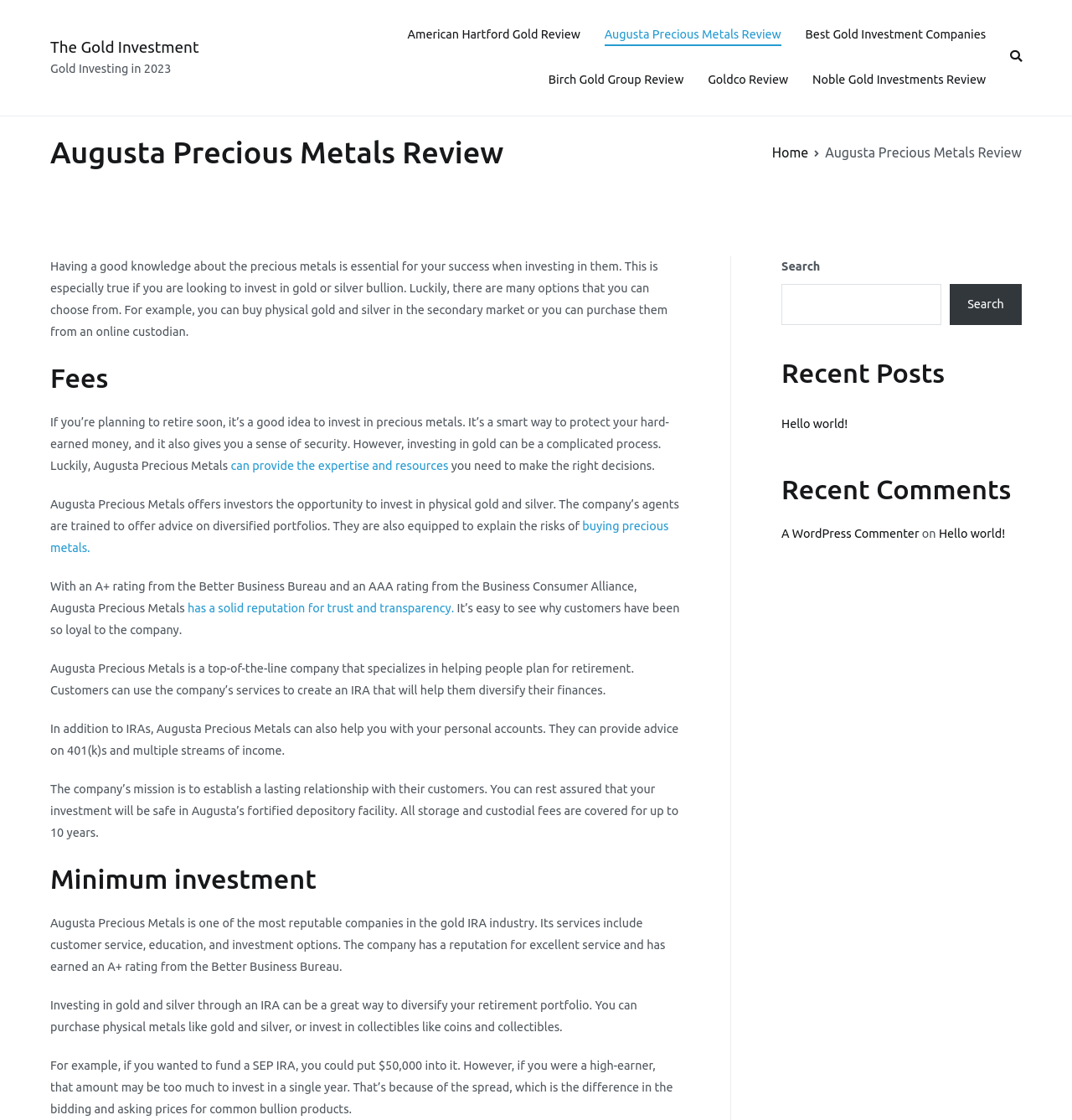Please find the bounding box coordinates of the clickable region needed to complete the following instruction: "Click on 'American Hartford Gold Review' link". The bounding box coordinates must consist of four float numbers between 0 and 1, i.e., [left, top, right, bottom].

[0.38, 0.022, 0.541, 0.041]